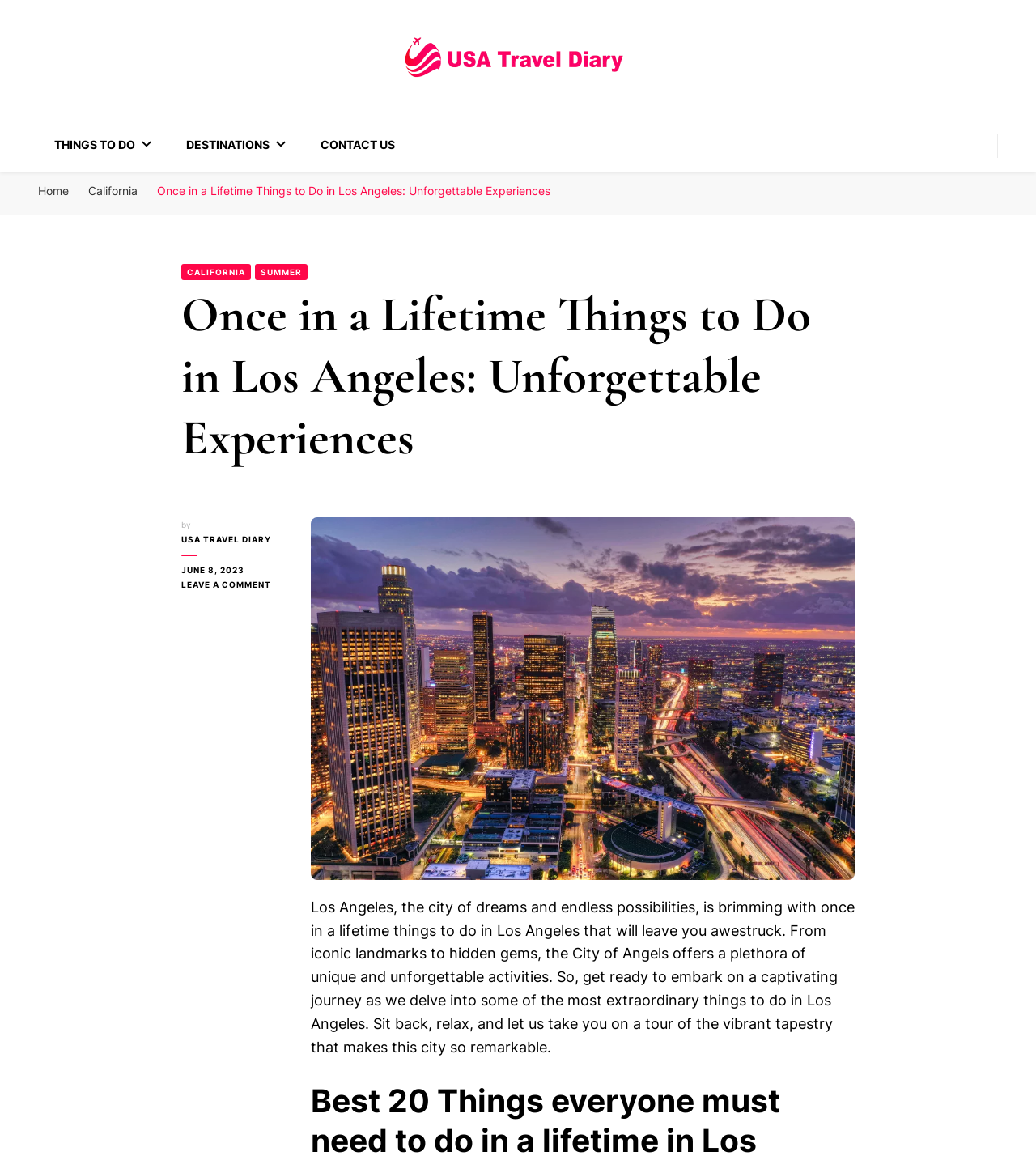Locate the bounding box coordinates of the clickable region necessary to complete the following instruction: "Explore the THINGS TO DO section". Provide the coordinates in the format of four float numbers between 0 and 1, i.e., [left, top, right, bottom].

[0.052, 0.119, 0.146, 0.131]